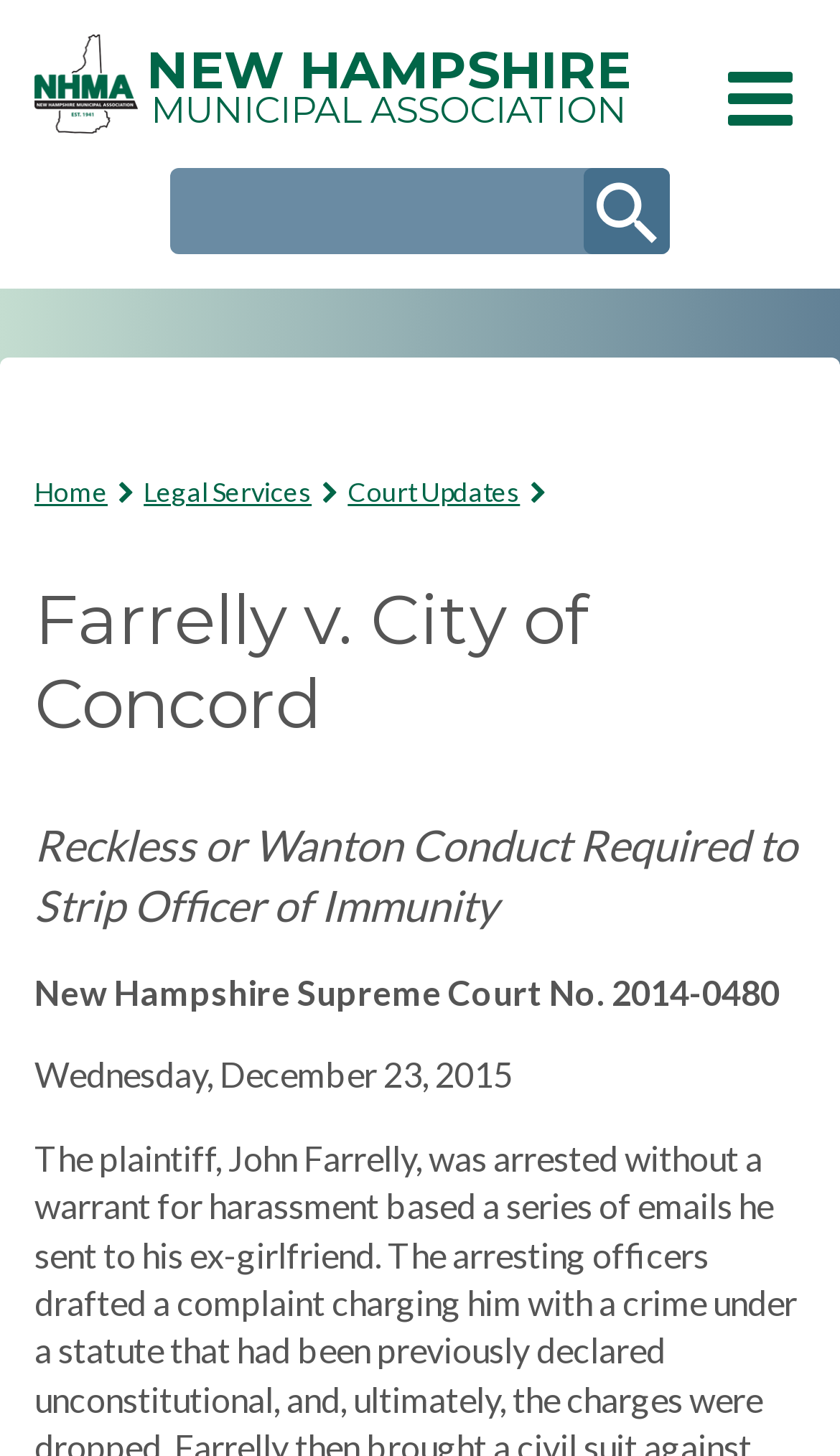What is the purpose of the button with the ' expand' icon?
Please provide a comprehensive answer based on the details in the screenshot.

I noticed that the button with the ' expand' icon is located next to several links with similar text, such as 'ABOUT', 'ADVOCACY', and 'LEGAL SERVICES'. I inferred that the button is used to expand a menu or submenu related to these links.